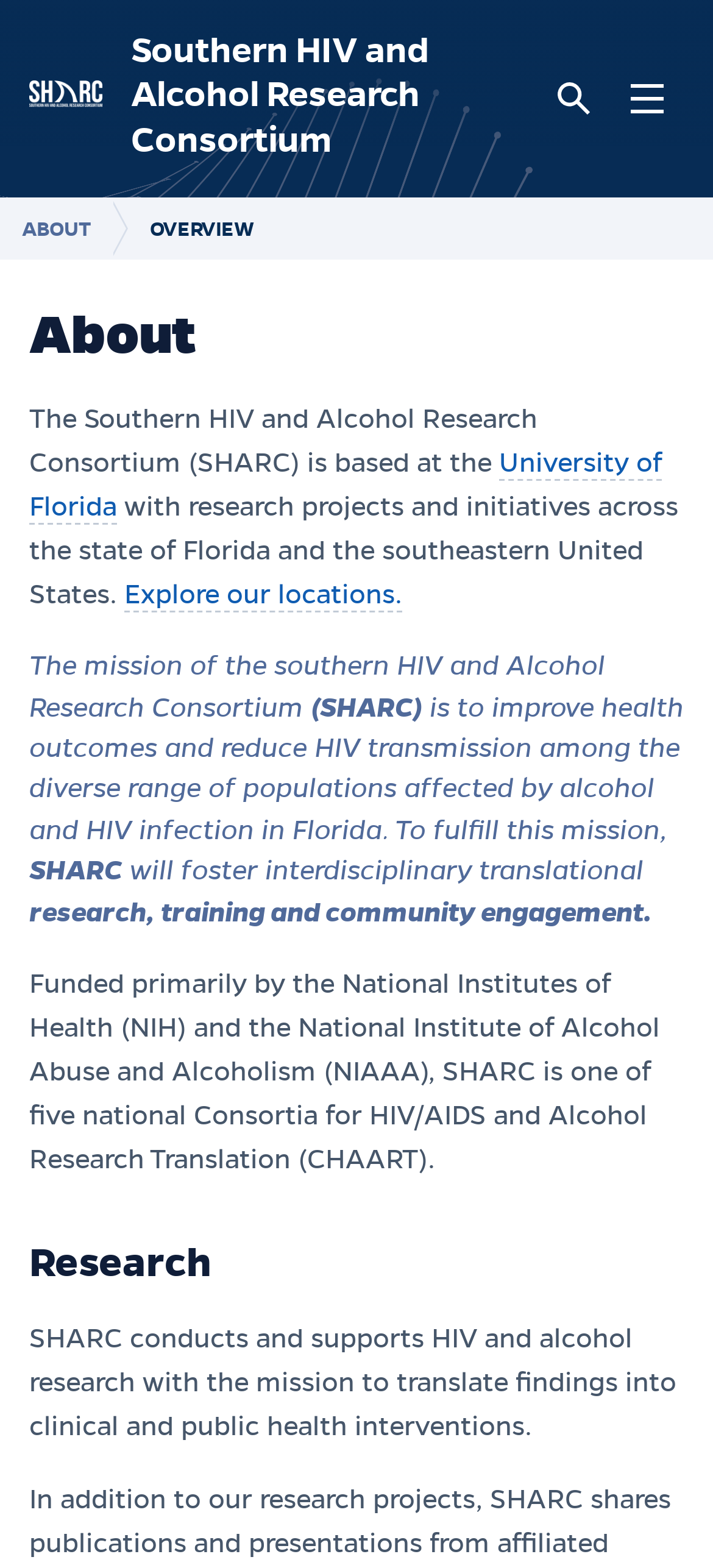How many national Consortia for HIV/AIDS and Alcohol Research Translation are there?
Please provide a comprehensive answer based on the contents of the image.

The text on the page states 'SHARC is one of five national Consortia for HIV/AIDS and Alcohol Research Translation (CHAART)'.